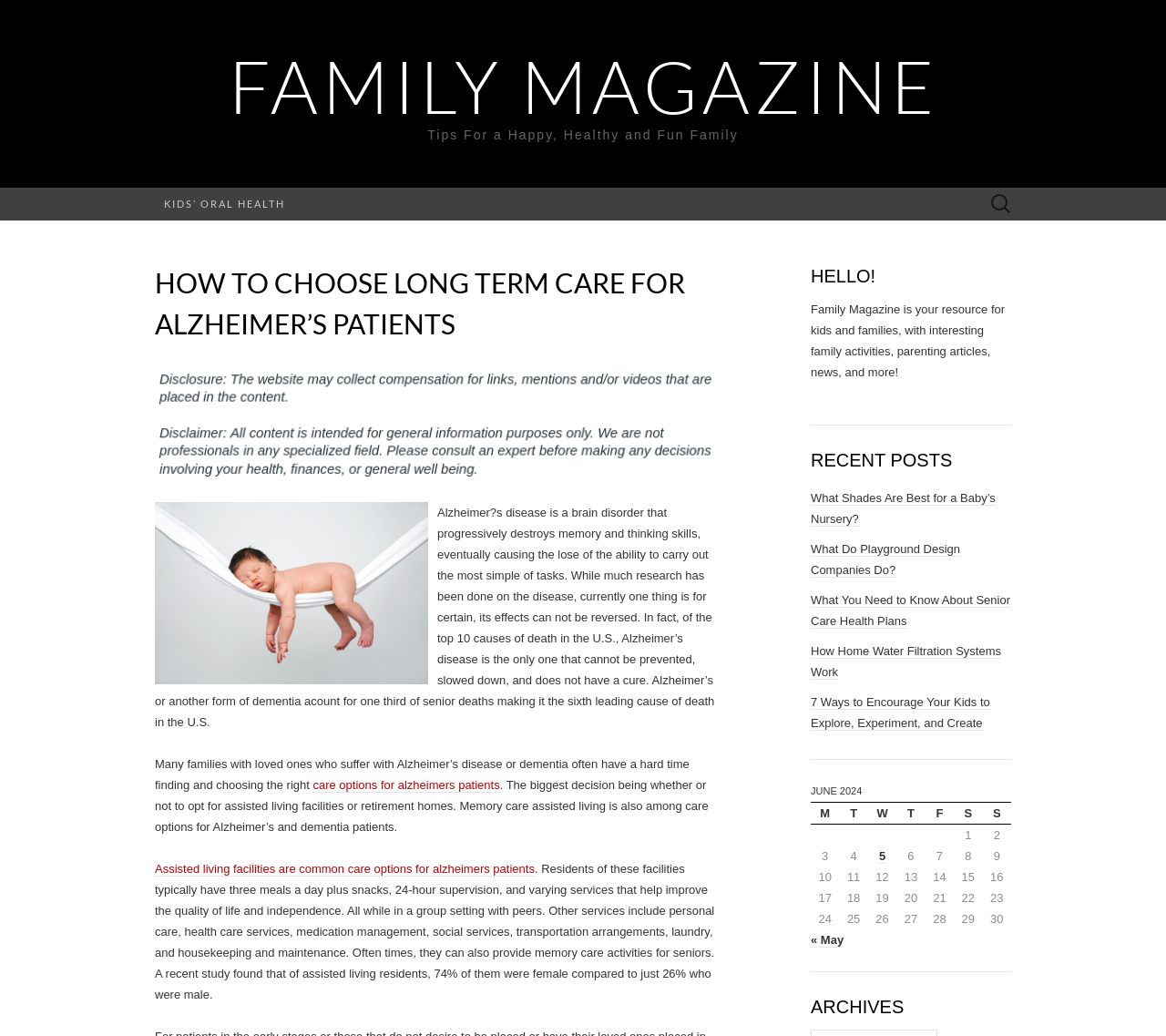Create an elaborate caption that covers all aspects of the webpage.

This webpage is about Family Magazine, a resource for kids and families. At the top, there is a link to "FAMILY MAGAZINE" and a static text "Tips For a Happy, Healthy and Fun Family". Below that, there is a search bar with a static text "Search for:" and a search box. 

The main content of the webpage is an article titled "HOW TO CHOOSE LONG TERM CARE FOR ALZHEIMER’S PATIENTS". The article starts with an image, followed by a brief introduction to Alzheimer's disease, its effects, and the importance of finding the right care options. The article then discusses the benefits of assisted living facilities, including the services they provide, and the demographics of their residents.

To the right of the article, there are several links to other articles, including "What Shades Are Best for a Baby’s Nursery?", "What Do Playground Design Companies Do?", and "How Home Water Filtration Systems Work". Below these links, there is a table showing the dates of June 2024, with some dates having links to posts published on those days.

At the bottom of the webpage, there are links to previous and next months, as well as an "ARCHIVES" section.